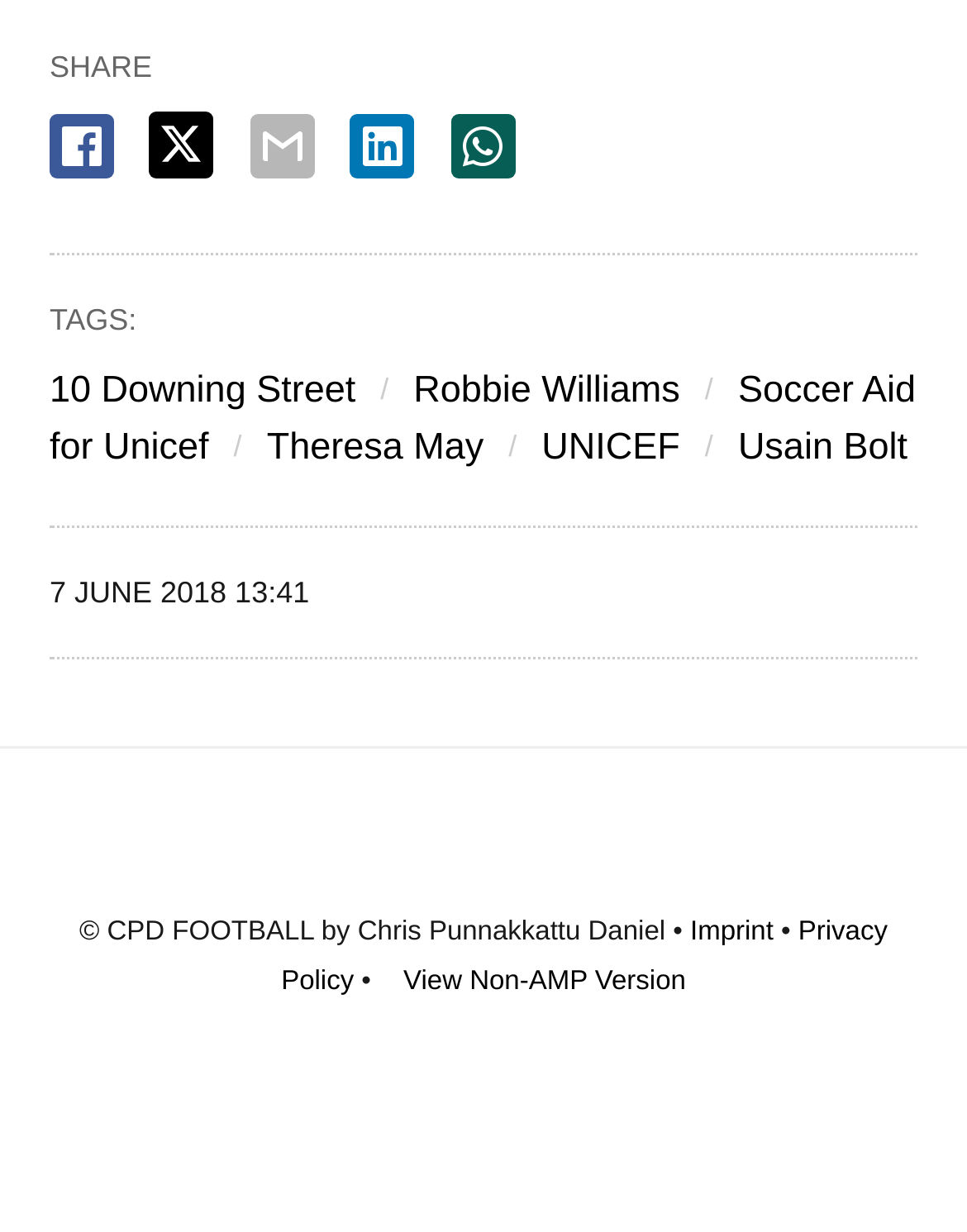What are the tags associated with this content?
Provide a detailed answer to the question, using the image to inform your response.

The webpage lists several tags associated with the content, including 10 Downing Street, Robbie Williams, Soccer Aid for Unicef, Theresa May, UNICEF, and Usain Bolt, which provide context and categorization for the content.